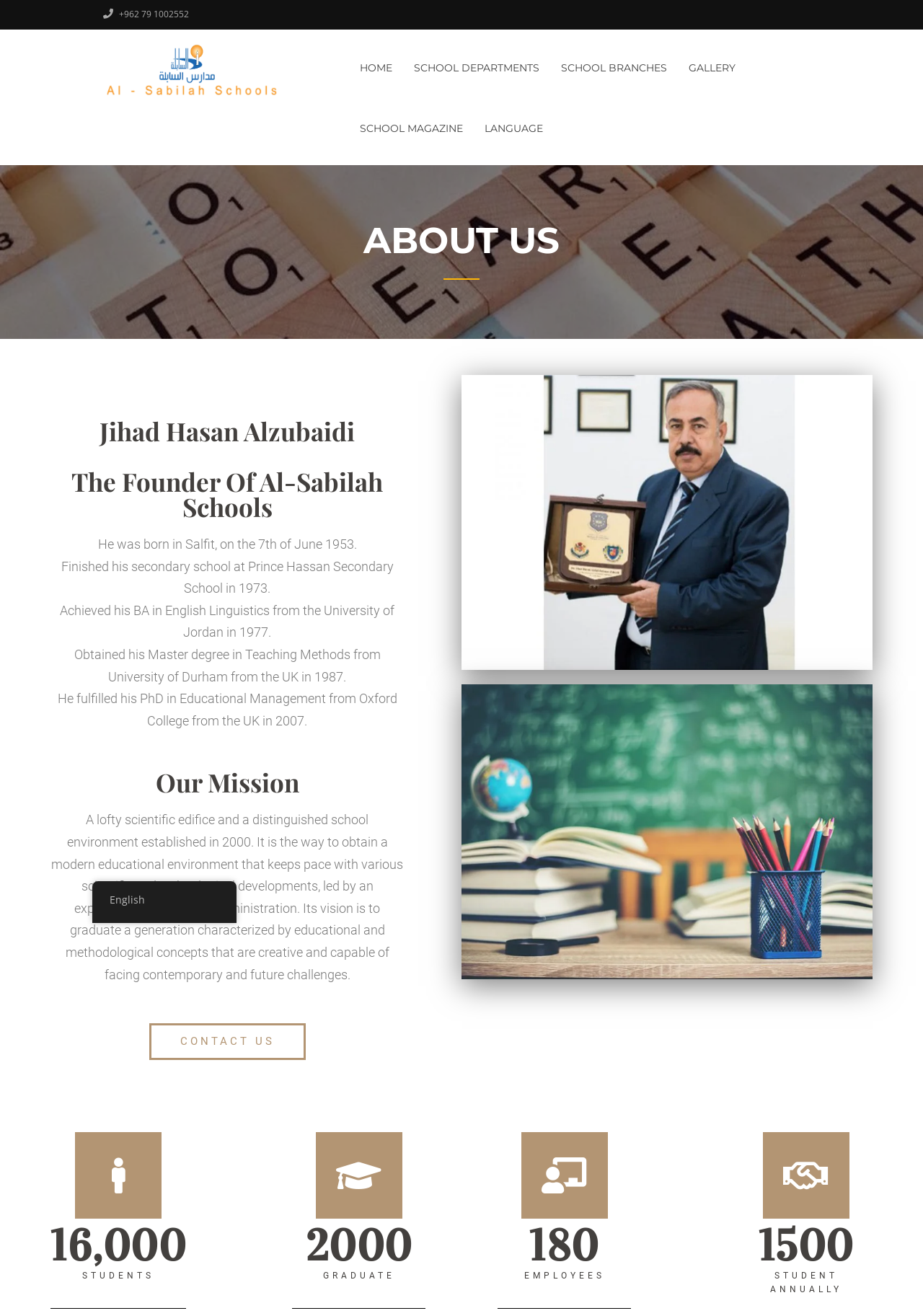Please identify the bounding box coordinates of the clickable region that I should interact with to perform the following instruction: "Click on the 'About Us' link". The coordinates should be expressed as four float numbers between 0 and 1, i.e., [left, top, right, bottom].

None